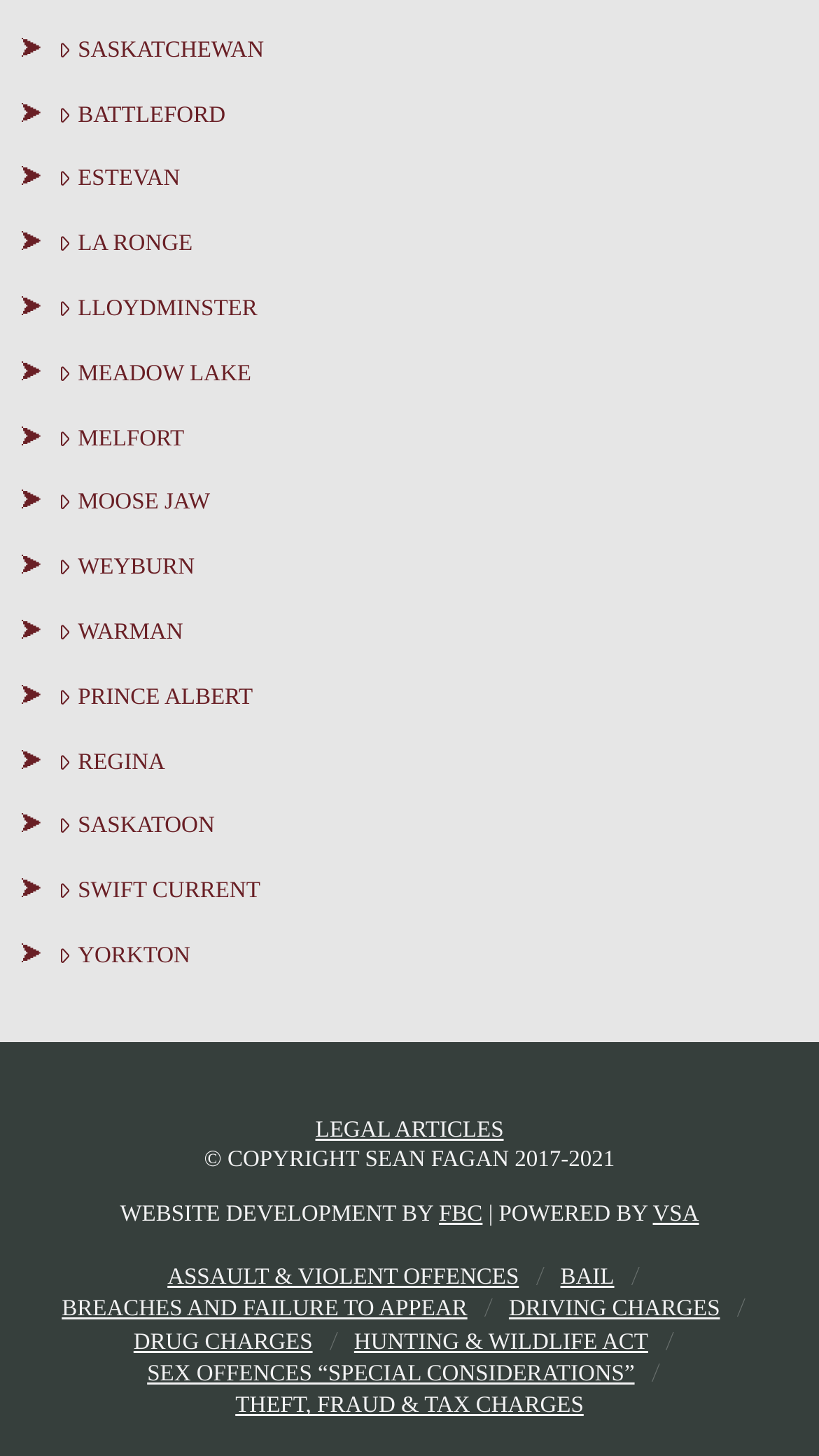Provide the bounding box coordinates of the HTML element described by the text: "Saskatoon".

[0.025, 0.548, 0.262, 0.591]